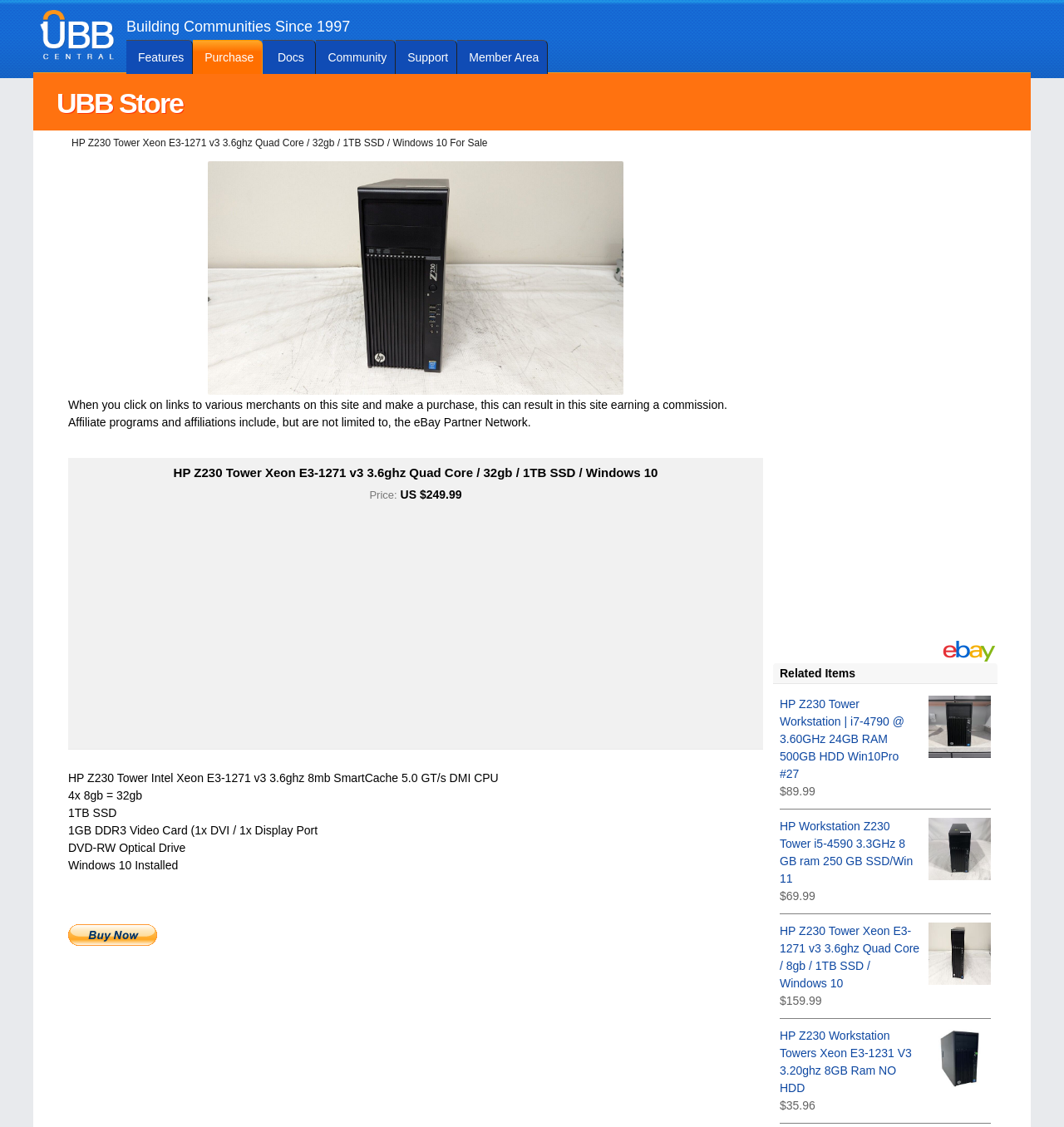Find the bounding box coordinates of the element you need to click on to perform this action: 'View wine details'. The coordinates should be represented by four float values between 0 and 1, in the format [left, top, right, bottom].

None